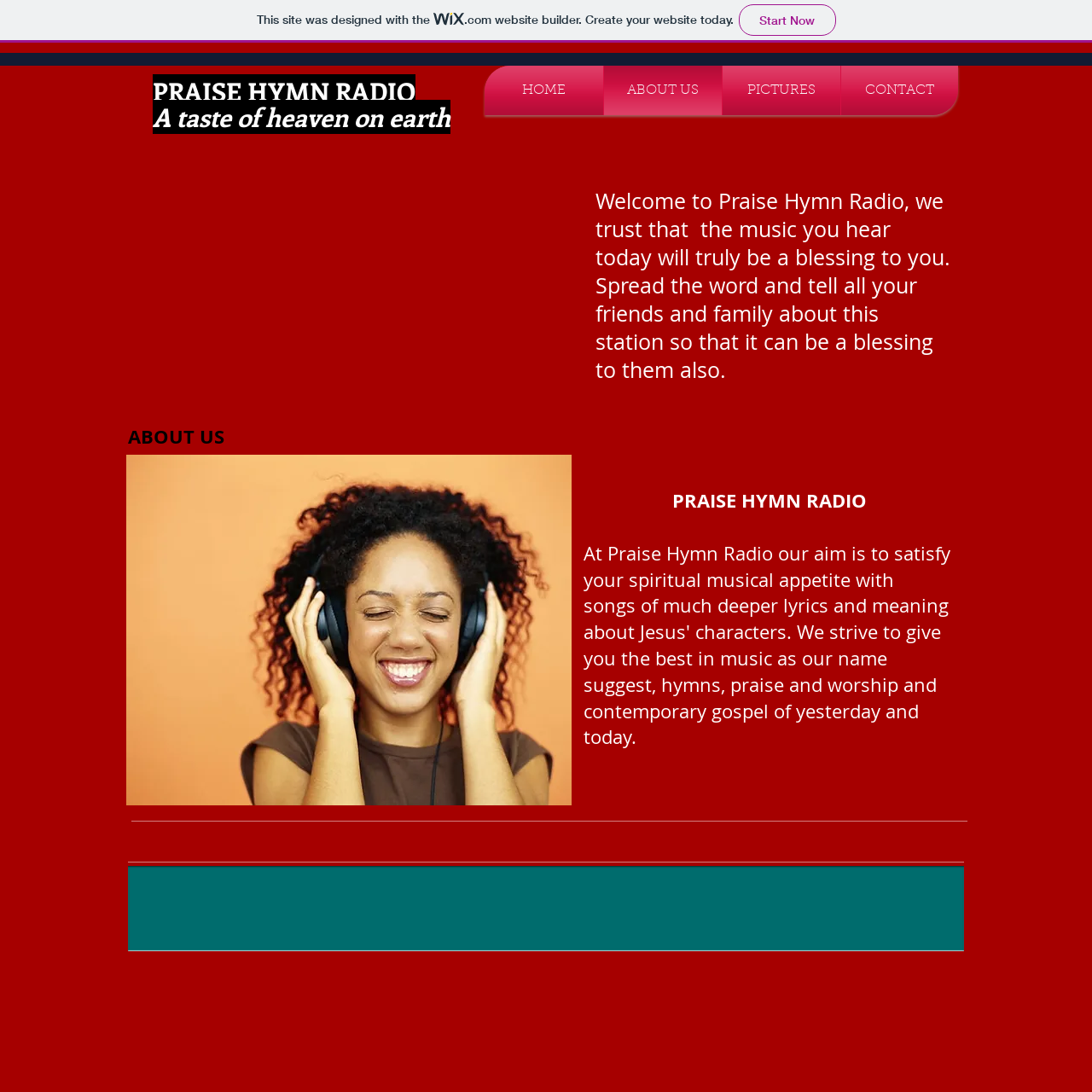What is the website builder used to create this site?
Please provide a single word or phrase based on the screenshot.

Wix